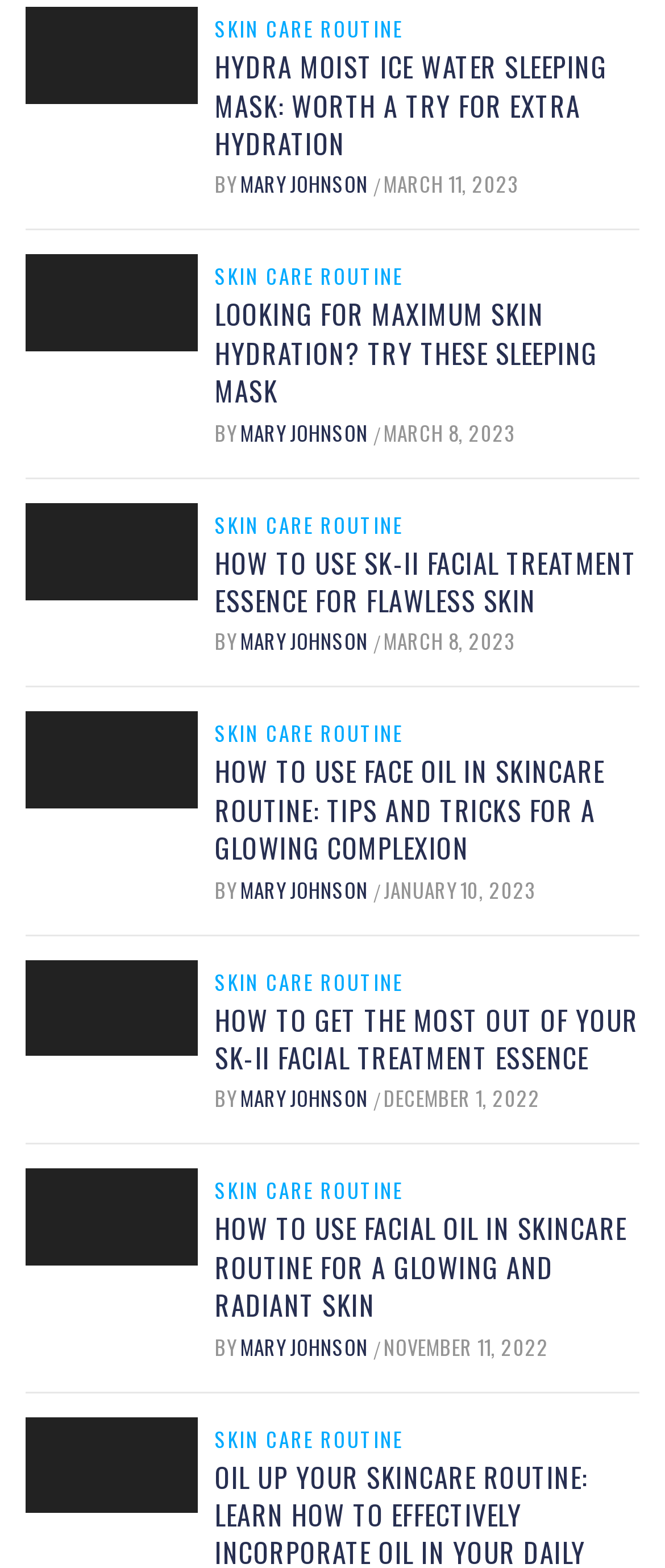Bounding box coordinates are to be given in the format (top-left x, top-left y, bottom-right x, bottom-right y). All values must be floating point numbers between 0 and 1. Provide the bounding box coordinate for the UI element described as: Skin Care Routine

[0.323, 0.911, 0.62, 0.924]